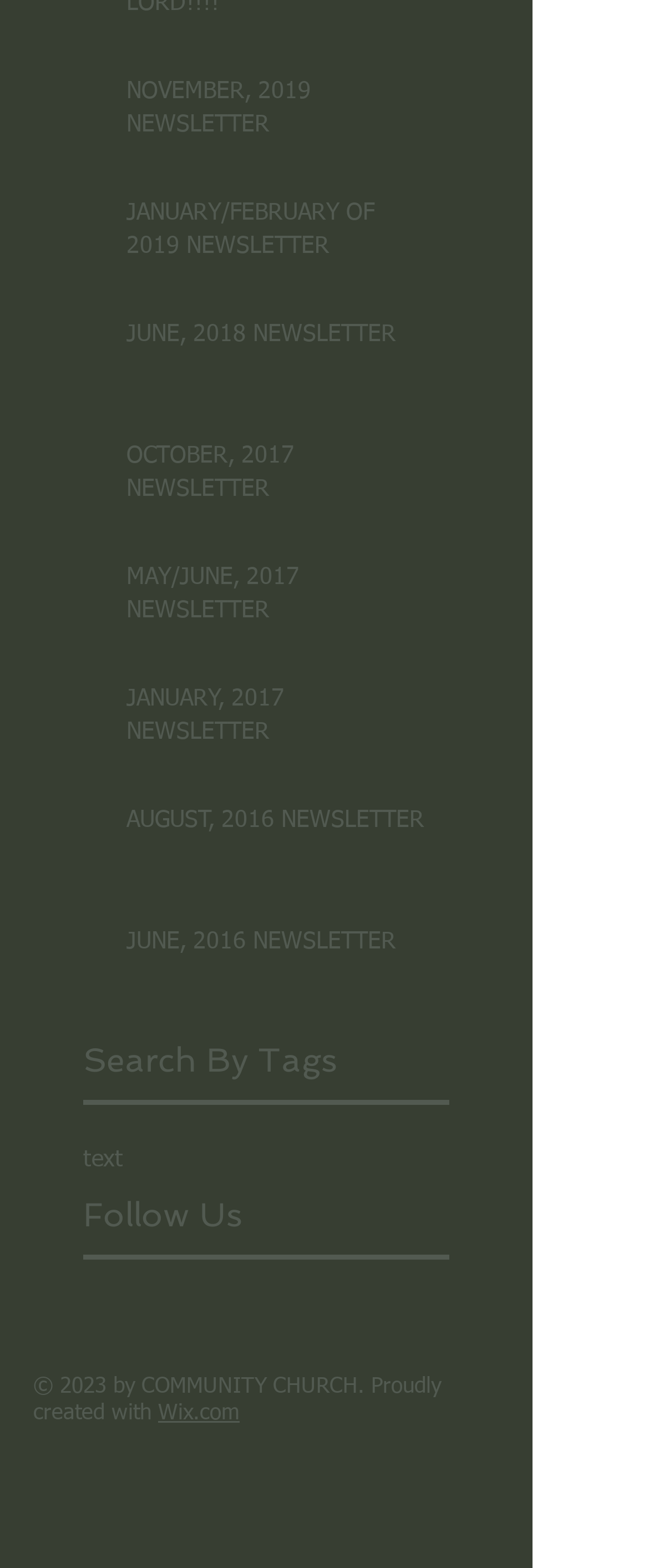Provide the bounding box coordinates of the HTML element described by the text: "text".

[0.128, 0.73, 0.19, 0.75]